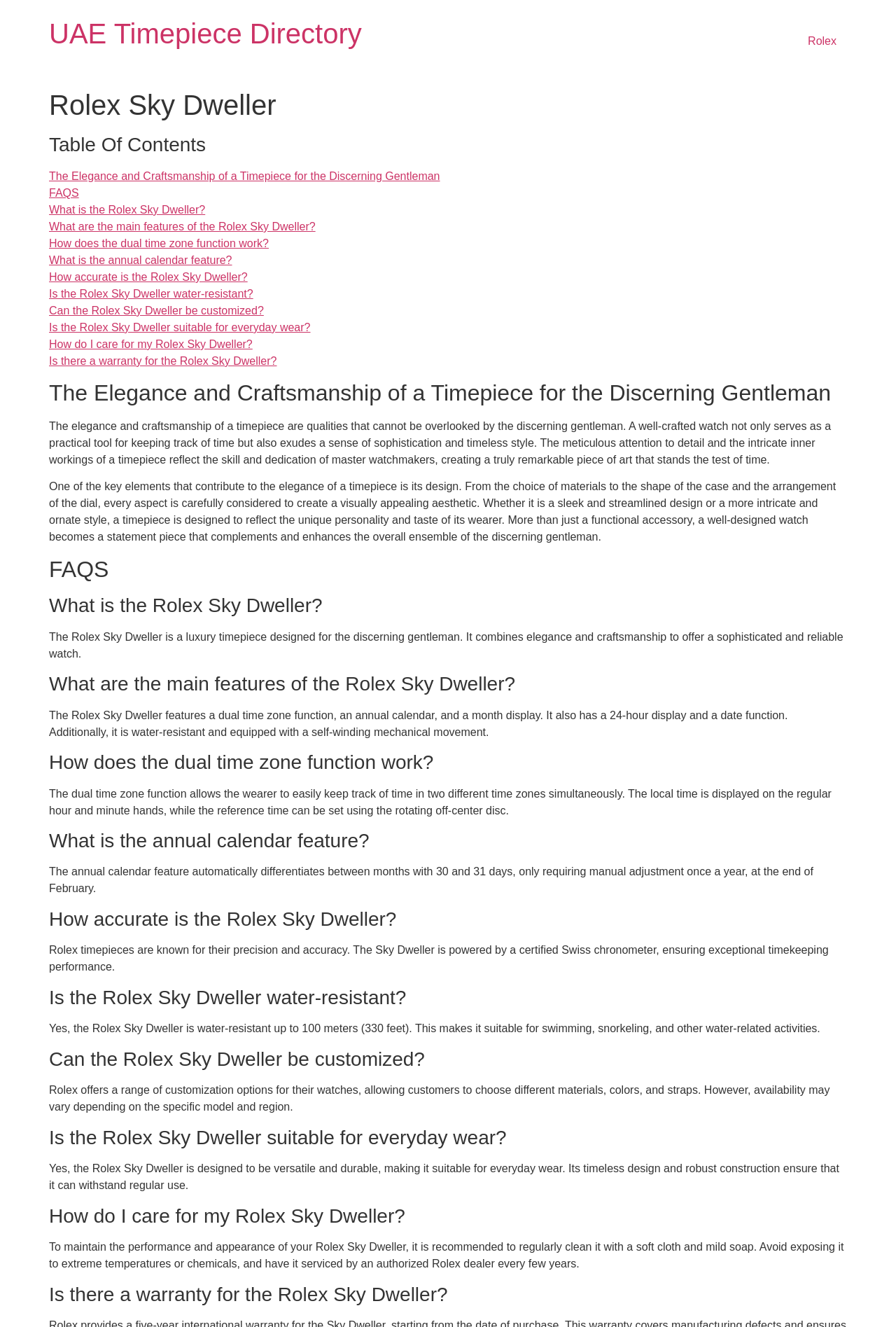How many links are in the table of contents?
Using the image as a reference, give a one-word or short phrase answer.

11